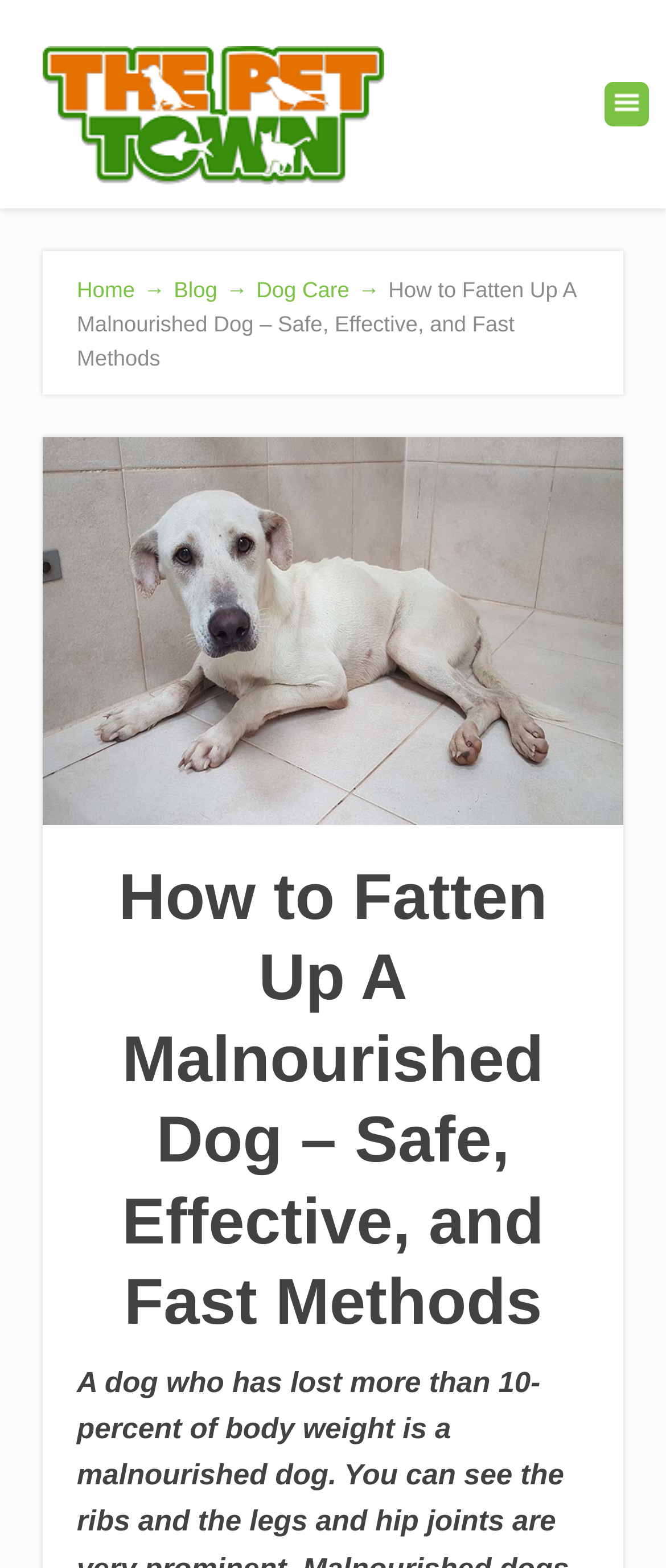Provide a single word or phrase answer to the question: 
Is there an image on the webpage?

Yes